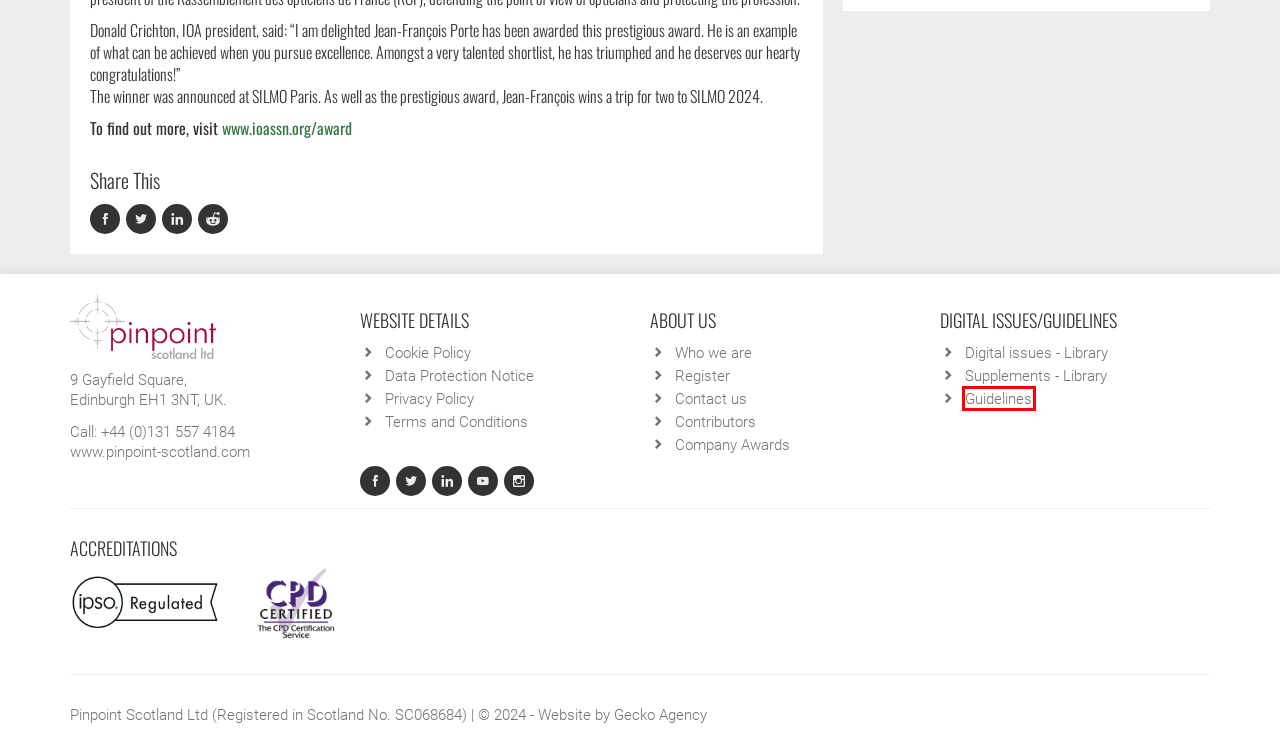Look at the screenshot of a webpage where a red bounding box surrounds a UI element. Your task is to select the best-matching webpage description for the new webpage after you click the element within the bounding box. The available options are:
A. Company Awards | Eye News
B. Privacy Policy | Eye News
C. Terms and Conditions | Eye News
D. Register | Eye News
E. Who we are | Eye News
F. Digital issues - Library | Eye News
G. Guidelines | Eye News
H. Cookie Policy | Eye News

G